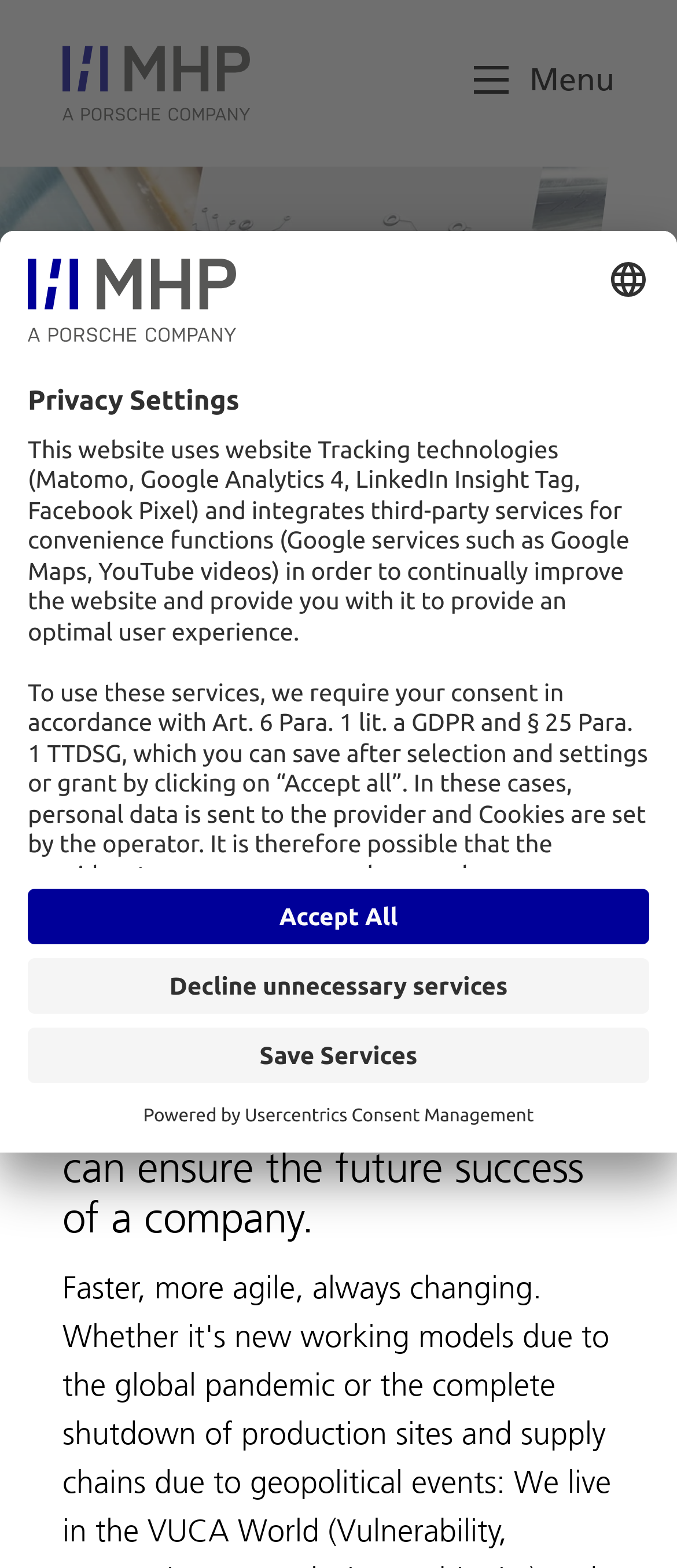What is the name of the dialog box?
Refer to the image and respond with a one-word or short-phrase answer.

Privacy Settings